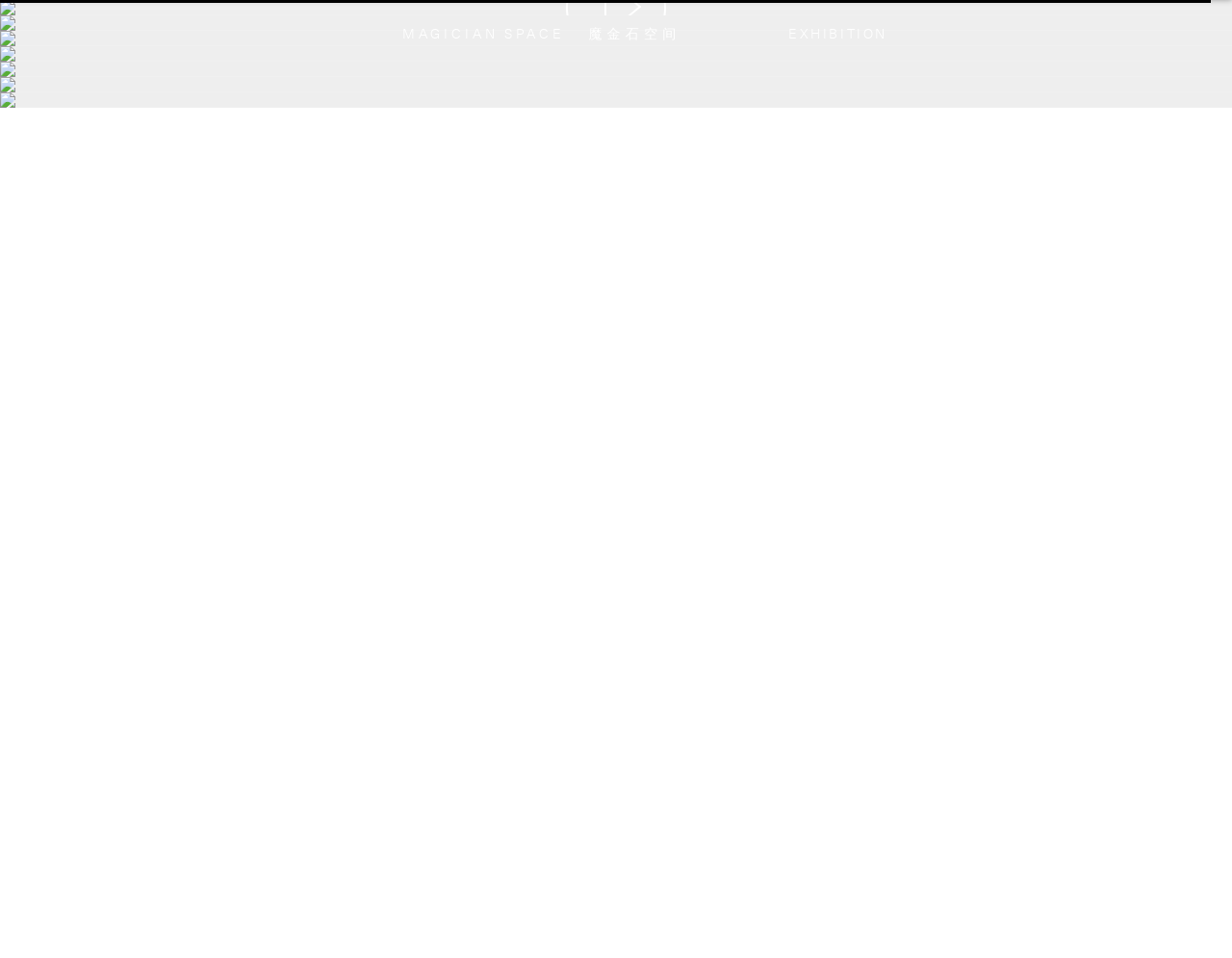Write a detailed summary of the webpage, including text, images, and layout.

The webpage is about Magician Space, a gallery established in 2008 in Beijing, China. At the top, there are two links, "MAGICIAN SPACE" and "魔金石空间", which are likely the logo of the gallery. Below these links, there are five navigation links: "展览" (Exhibition), "艺术家" (Artist), "新闻" (News), "关于" (About), and their English counterparts.

To the right of the navigation links, there is a small image, and below it, two language selection links, "English" and "中文" (Chinese). 

The main content of the webpage is divided into several sections. The first section has three links: "TEXT", "IMAGE", and "PDF". The second section features an image that takes up the full width of the page, with a timestamp "22.09.30 — 22.11.19" and a heading "Lili Ren: Sunset as Burning Bruise" below it. 

The subsequent sections are a series of articles, each containing an image that takes up the full width of the page, with a caption "Lili Ren: Sunset as Burning Bruise, exhibition view" below some of the images. There are a total of six articles, each with a similar layout.